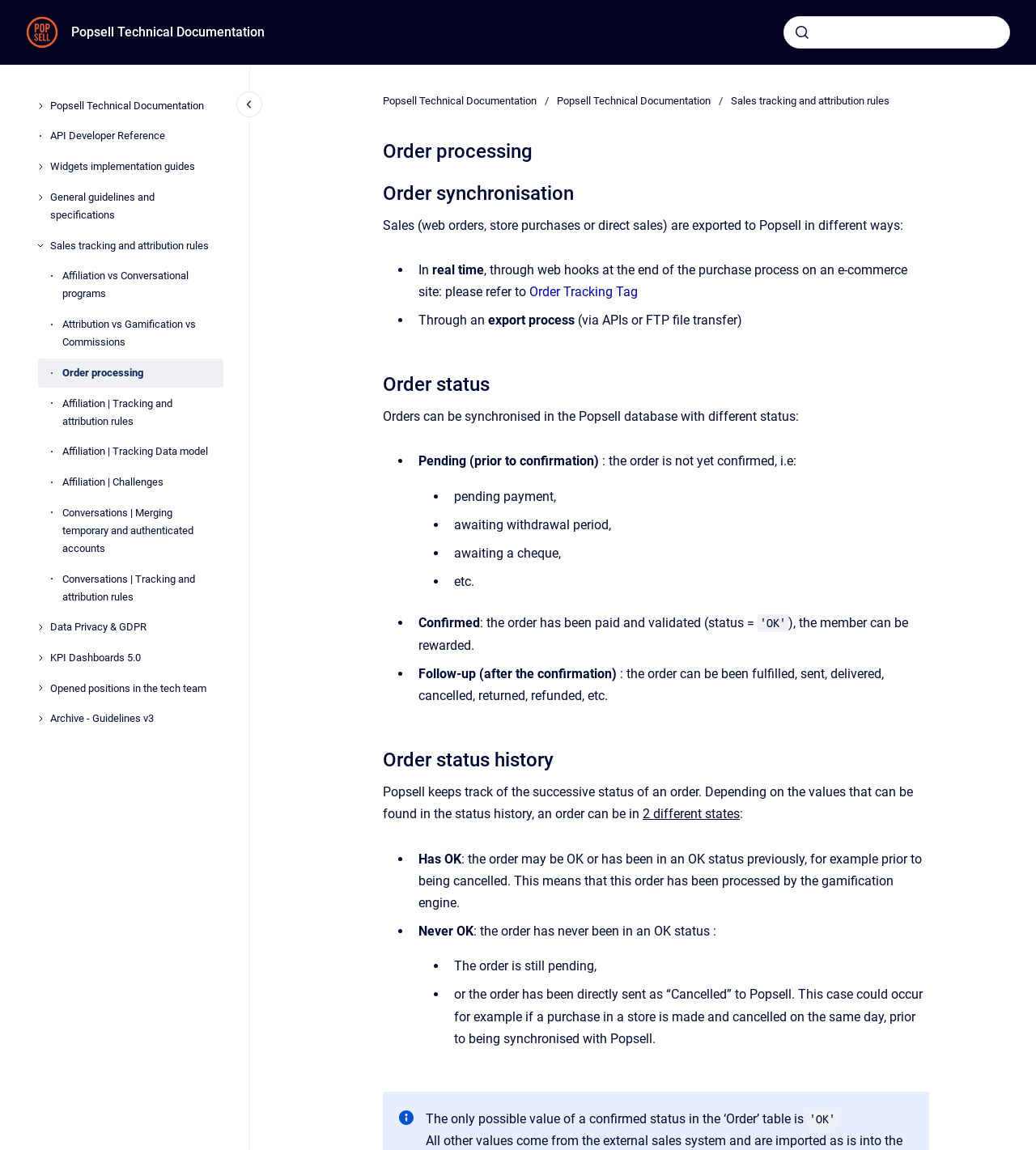Please identify the bounding box coordinates of the element on the webpage that should be clicked to follow this instruction: "search". The bounding box coordinates should be given as four float numbers between 0 and 1, formatted as [left, top, right, bottom].

[0.756, 0.014, 0.975, 0.042]